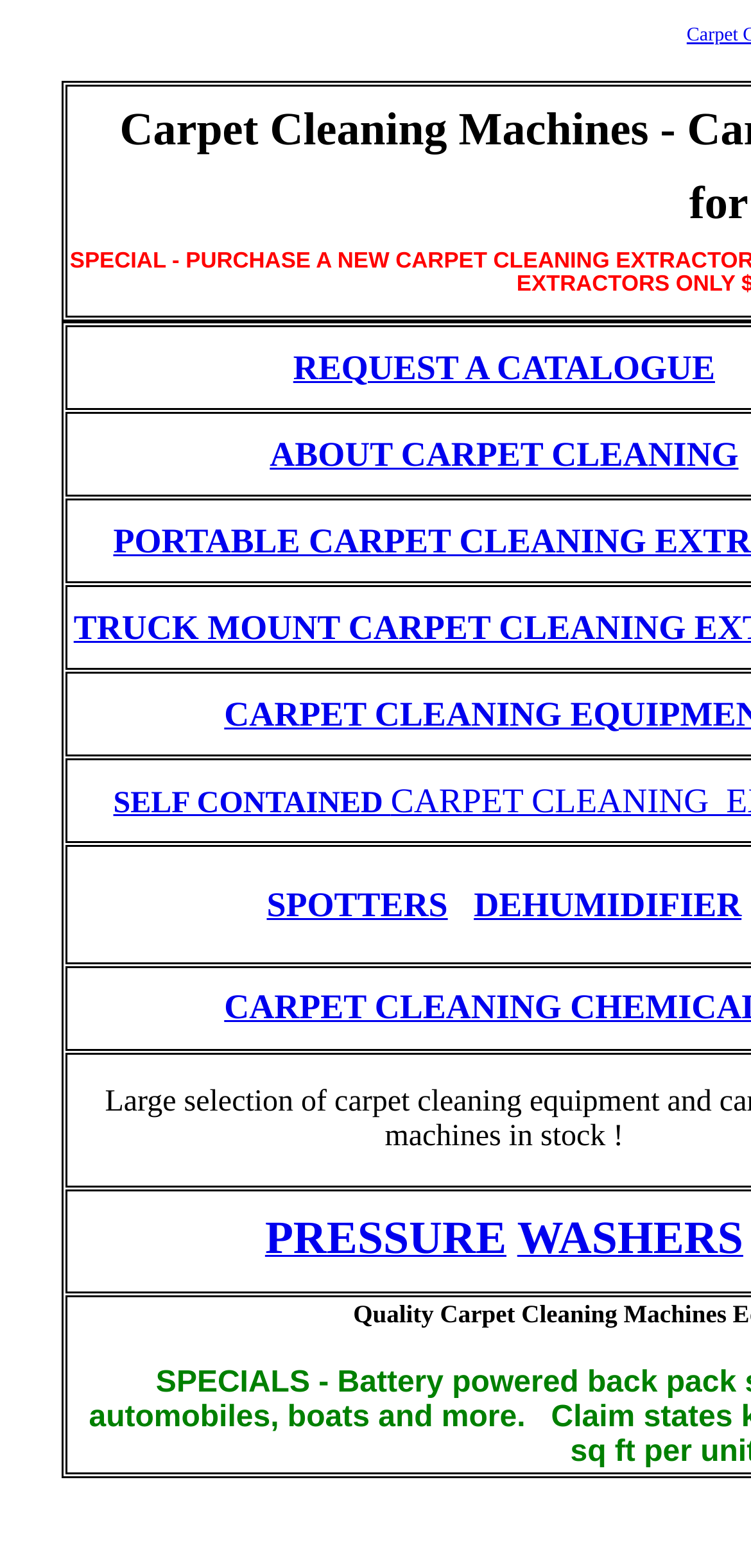Respond to the following question with a brief word or phrase:
What can be requested from this webpage?

A catalogue